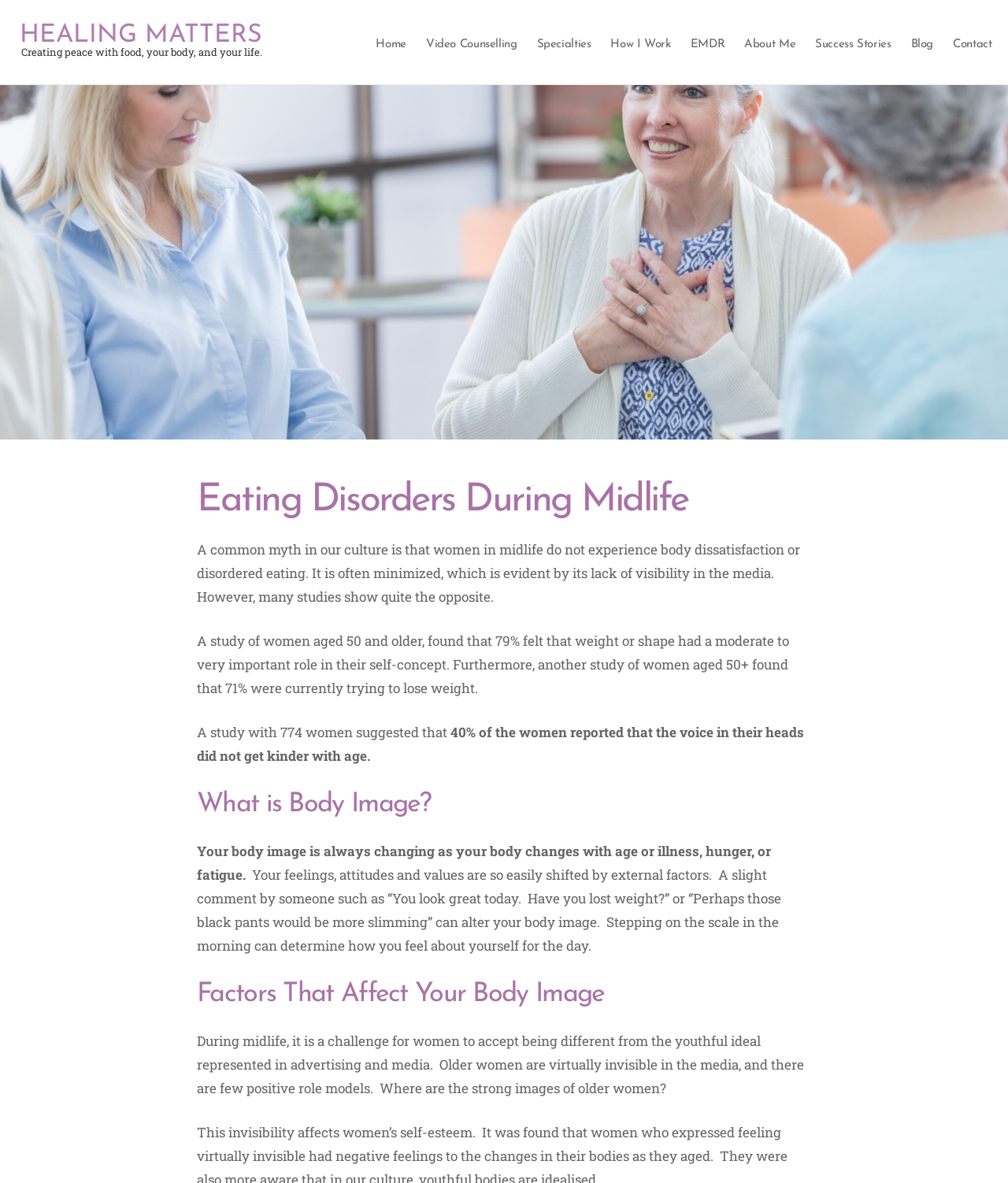Provide a single word or phrase to answer the given question: 
What is the role of external factors in shaping body image?

They can alter it